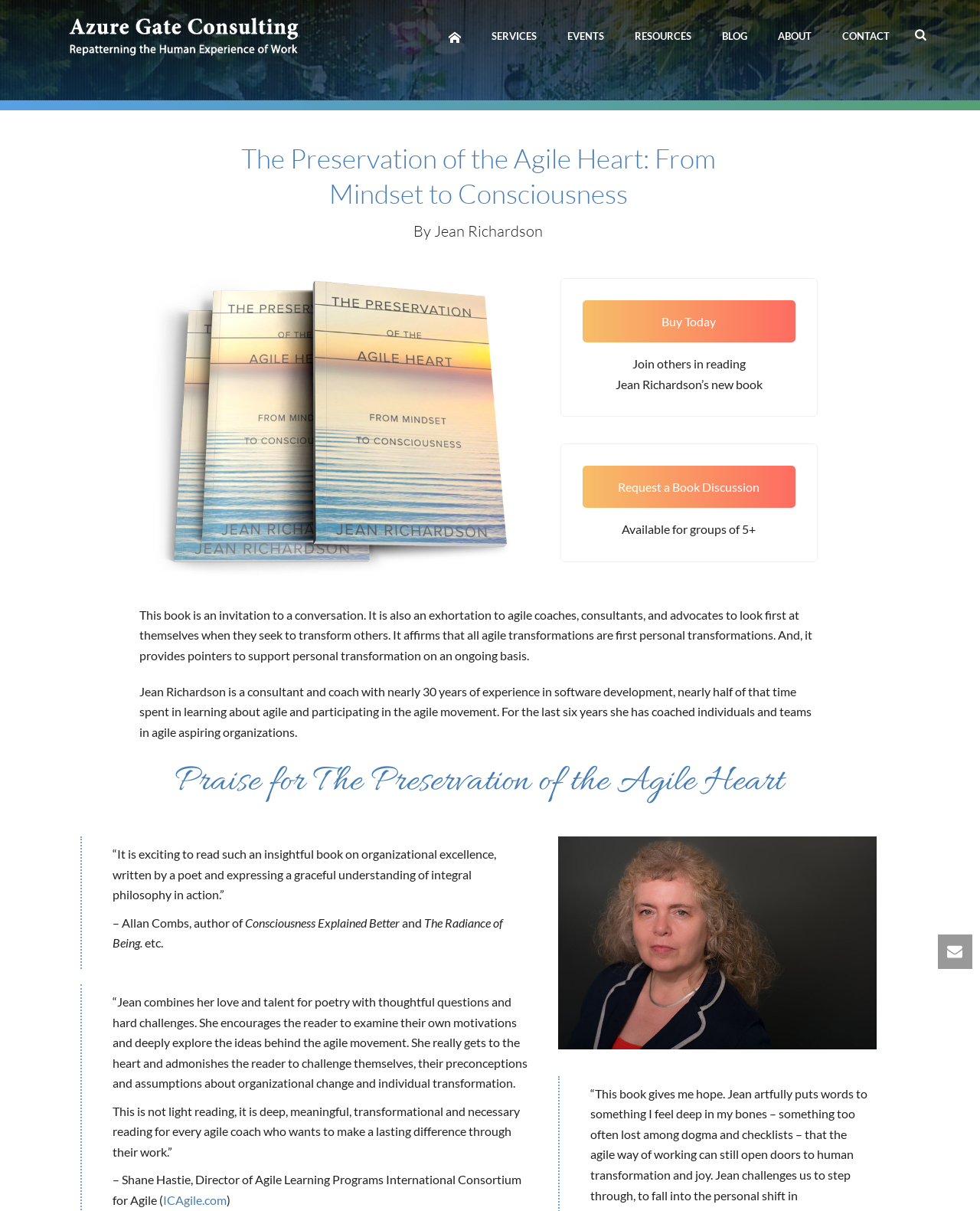Identify the bounding box coordinates of the region I need to click to complete this instruction: "Click the SERVICES link".

[0.486, 0.022, 0.563, 0.037]